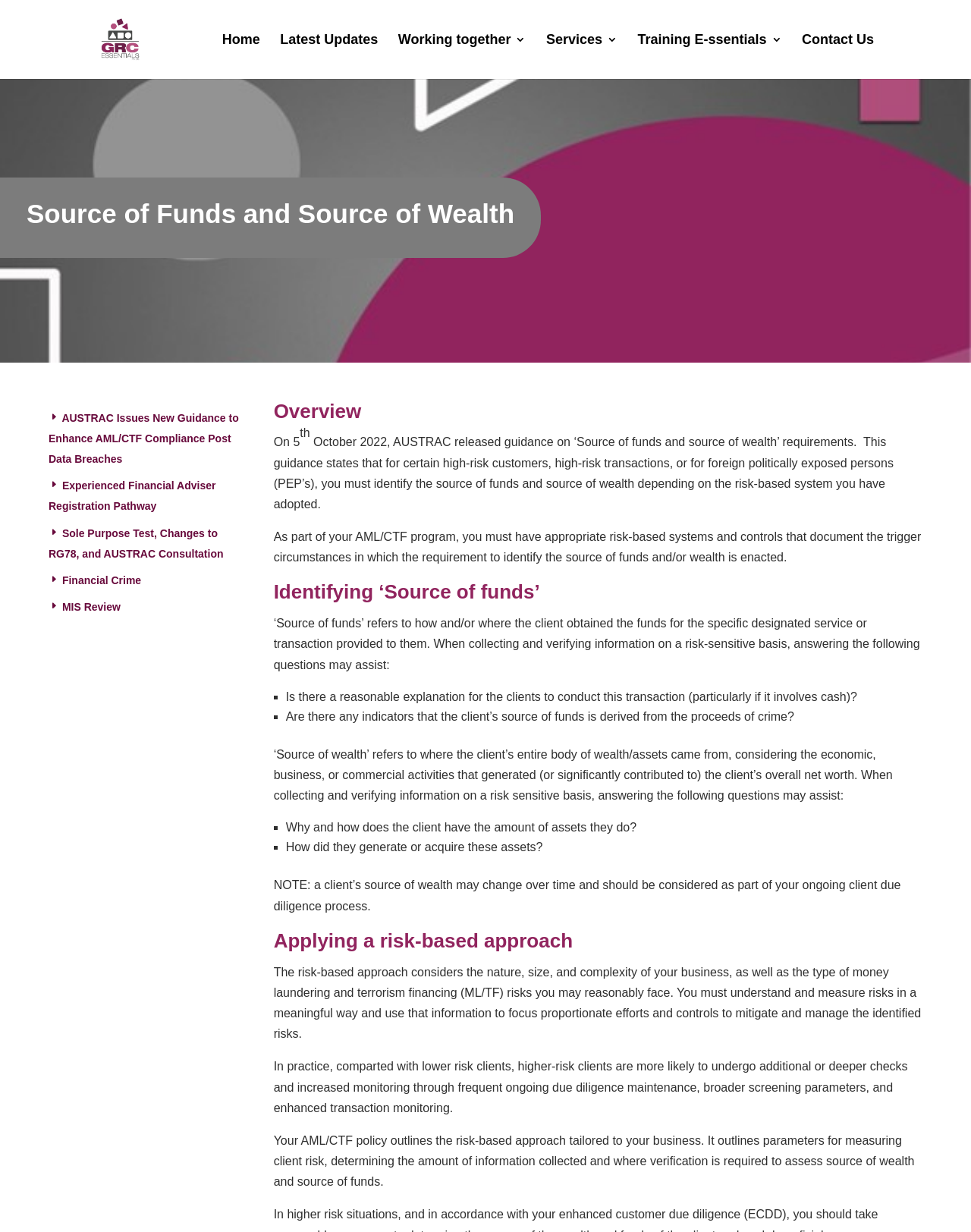Please find the bounding box coordinates for the clickable element needed to perform this instruction: "Contact 'GRC Essentials Pty Ltd'".

[0.103, 0.026, 0.17, 0.036]